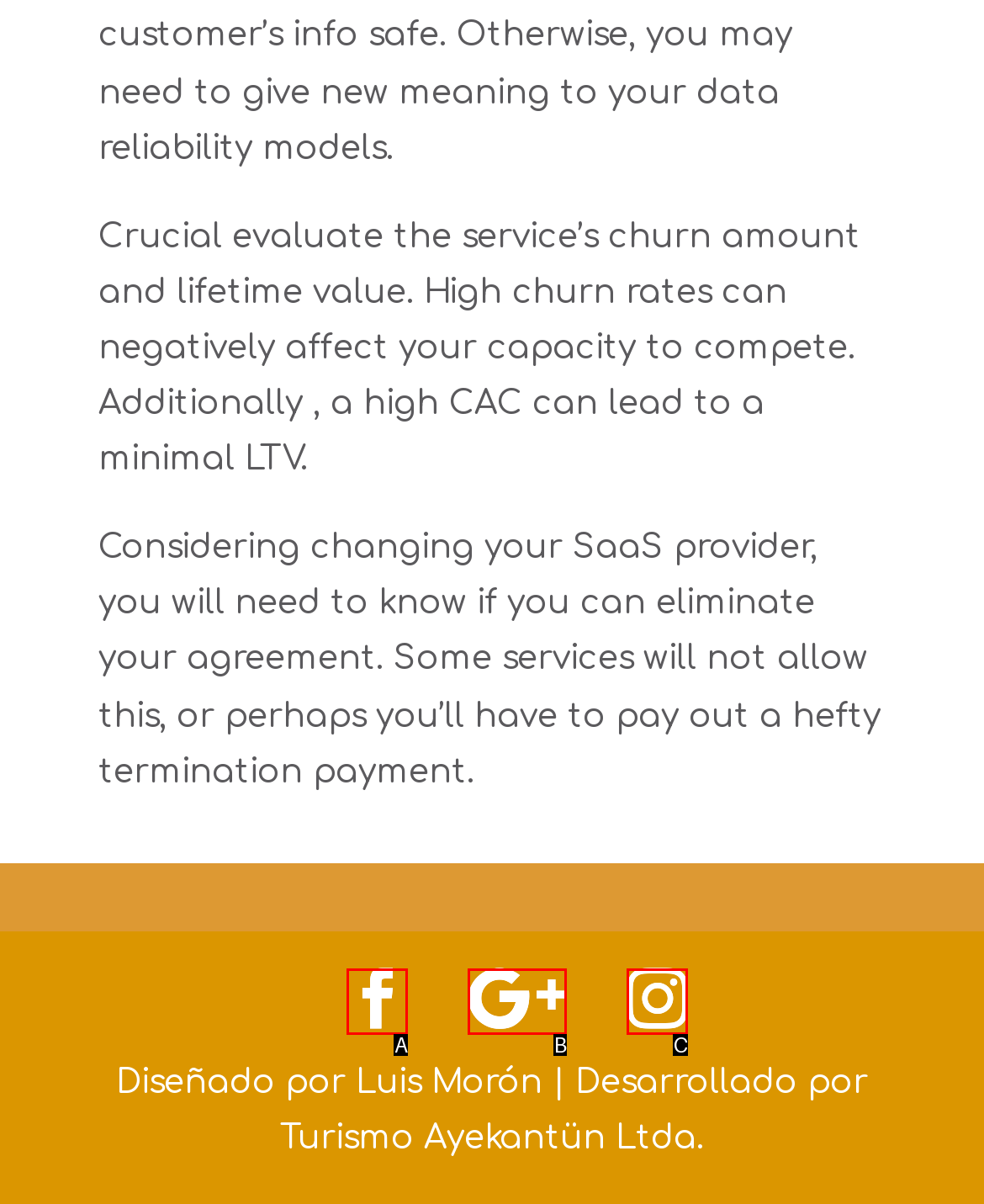Determine which option matches the description: Facebook. Answer using the letter of the option.

A